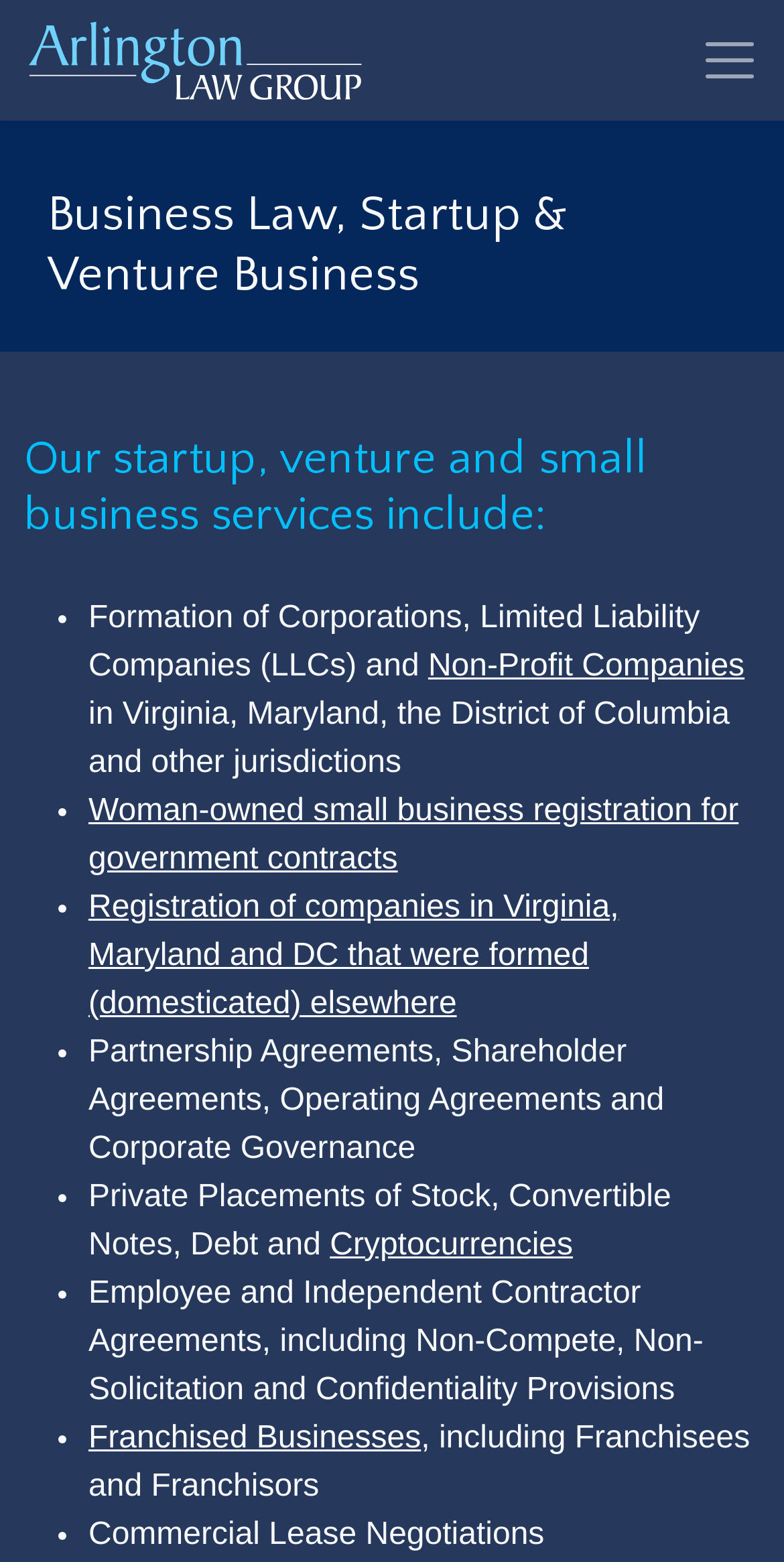Can you give a detailed response to the following question using the information from the image? What is the purpose of the 'Toggle navigation' button?

The 'Toggle navigation' button is likely used to expand or collapse the navigation menu, allowing users to access different sections of the website. This is a common functionality in responsive web design.